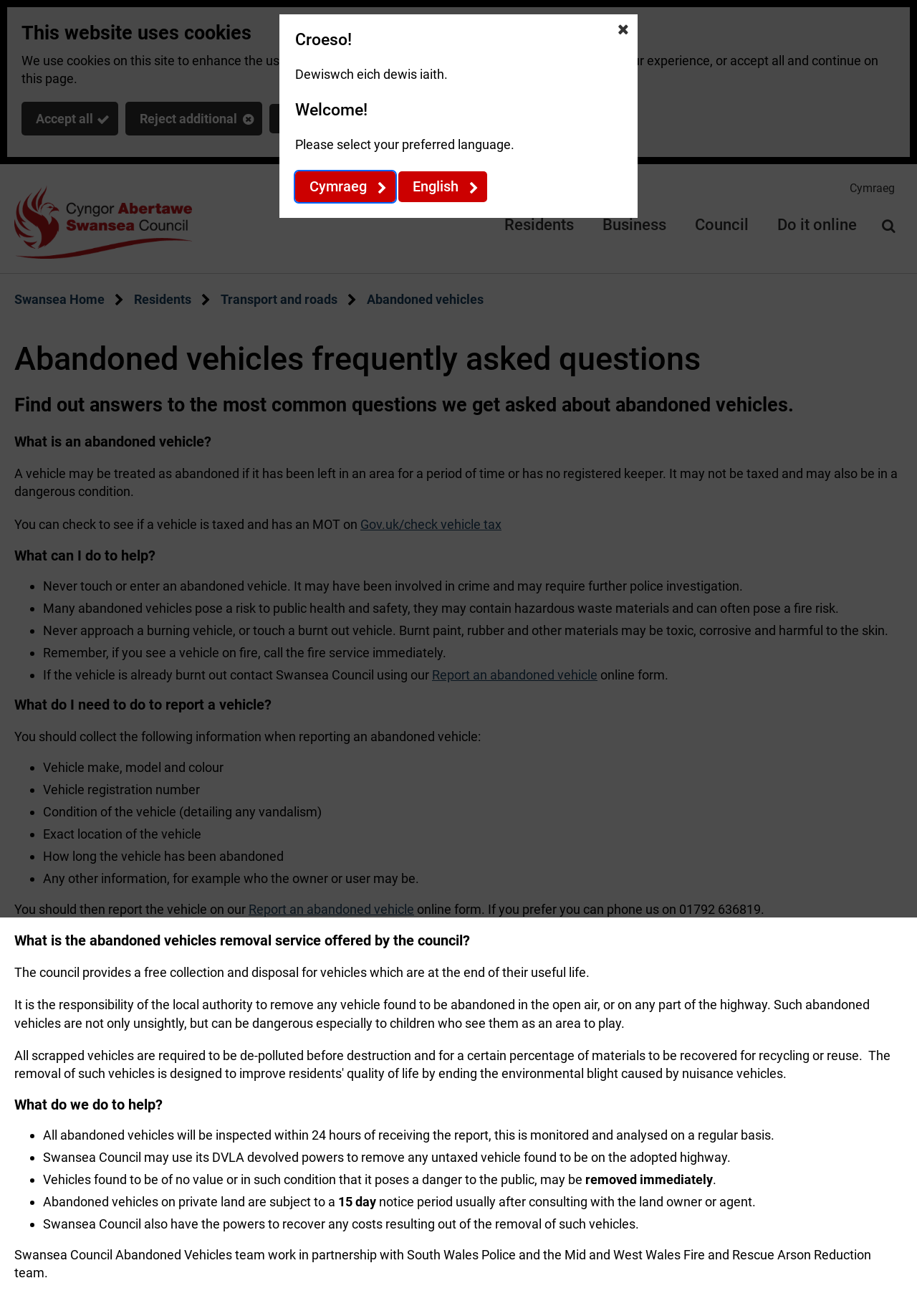What information should you collect when reporting an abandoned vehicle?
Use the screenshot to answer the question with a single word or phrase.

Vehicle make, model, colour, etc.